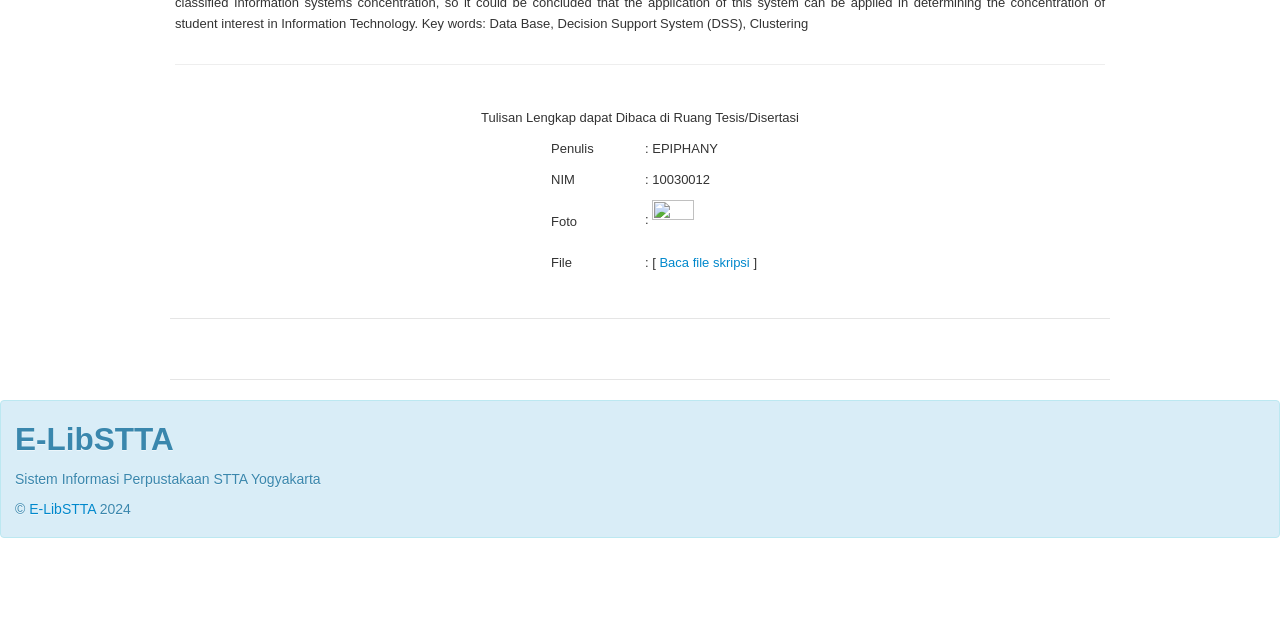Based on the element description: "Child Plan", identify the UI element and provide its bounding box coordinates. Use four float numbers between 0 and 1, [left, top, right, bottom].

None